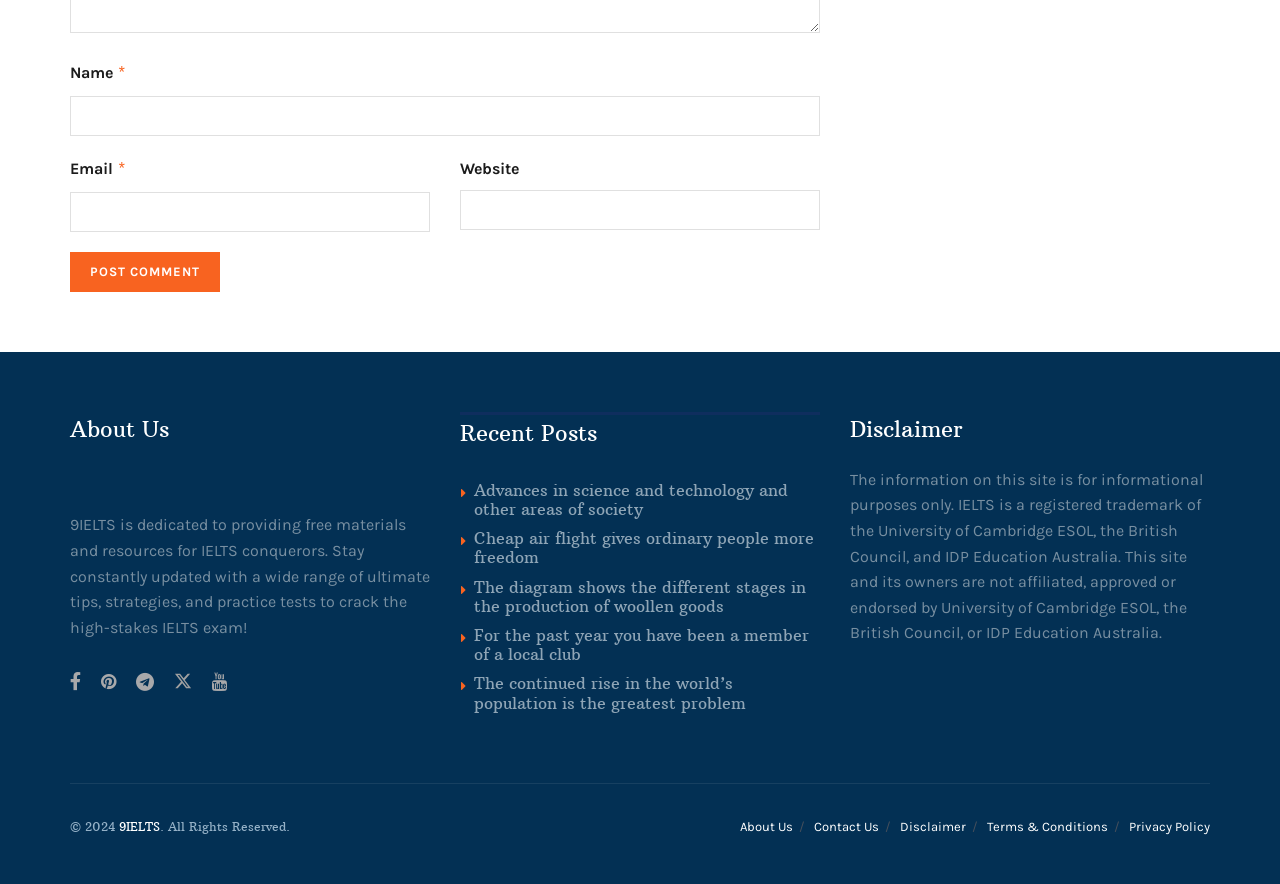Please identify the bounding box coordinates of the clickable area that will fulfill the following instruction: "Read the Disclaimer". The coordinates should be in the format of four float numbers between 0 and 1, i.e., [left, top, right, bottom].

[0.664, 0.466, 0.945, 0.505]